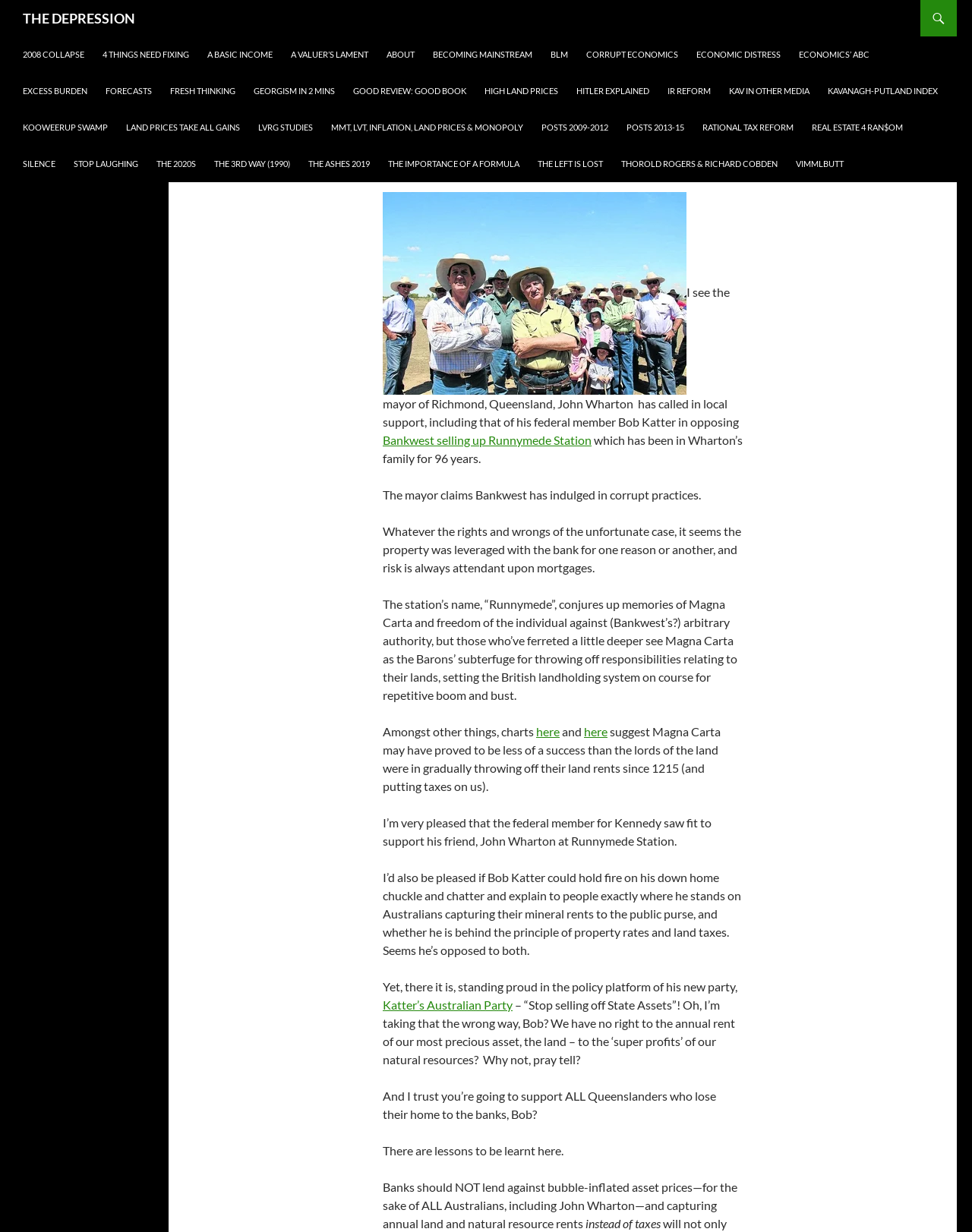Elaborate on the different components and information displayed on the webpage.

The webpage is about Runnymede and the Lords of the Land, with a focus on The Depression. At the top, there is a heading "THE DEPRESSION" followed by a link with the same text. Below this, there is a link "SKIP TO CONTENT" and a series of links to various articles or posts, including "2008 COLLAPSE", "4 THINGS NEED FIXING", "A BASIC INCOME", and many others.

On the left side of the page, there is a header "RUNNYMEDE – AND THE LORDS OF THE LAND" with a link to a post dated December 31, 2011. Below this, there is an image and a series of paragraphs discussing the mayor of Richmond, Queensland, John Wharton, and his opposition to Bankwest selling Runnymede Station, which has been in his family for 96 years. The text also touches on the concept of Magna Carta and the British landholding system.

Further down the page, there are more links to articles, including "Bankwest selling up Runnymede Station", and a discussion about the importance of capturing annual land and natural resource rents instead of taxes. The page also mentions Bob Katter, the federal member for Kennedy, and his stance on Australians capturing their mineral rents to the public purse.

At the bottom of the page, there is a section with links to "Log in", "Entries feed", "Comments feed", and "WordPress.org".